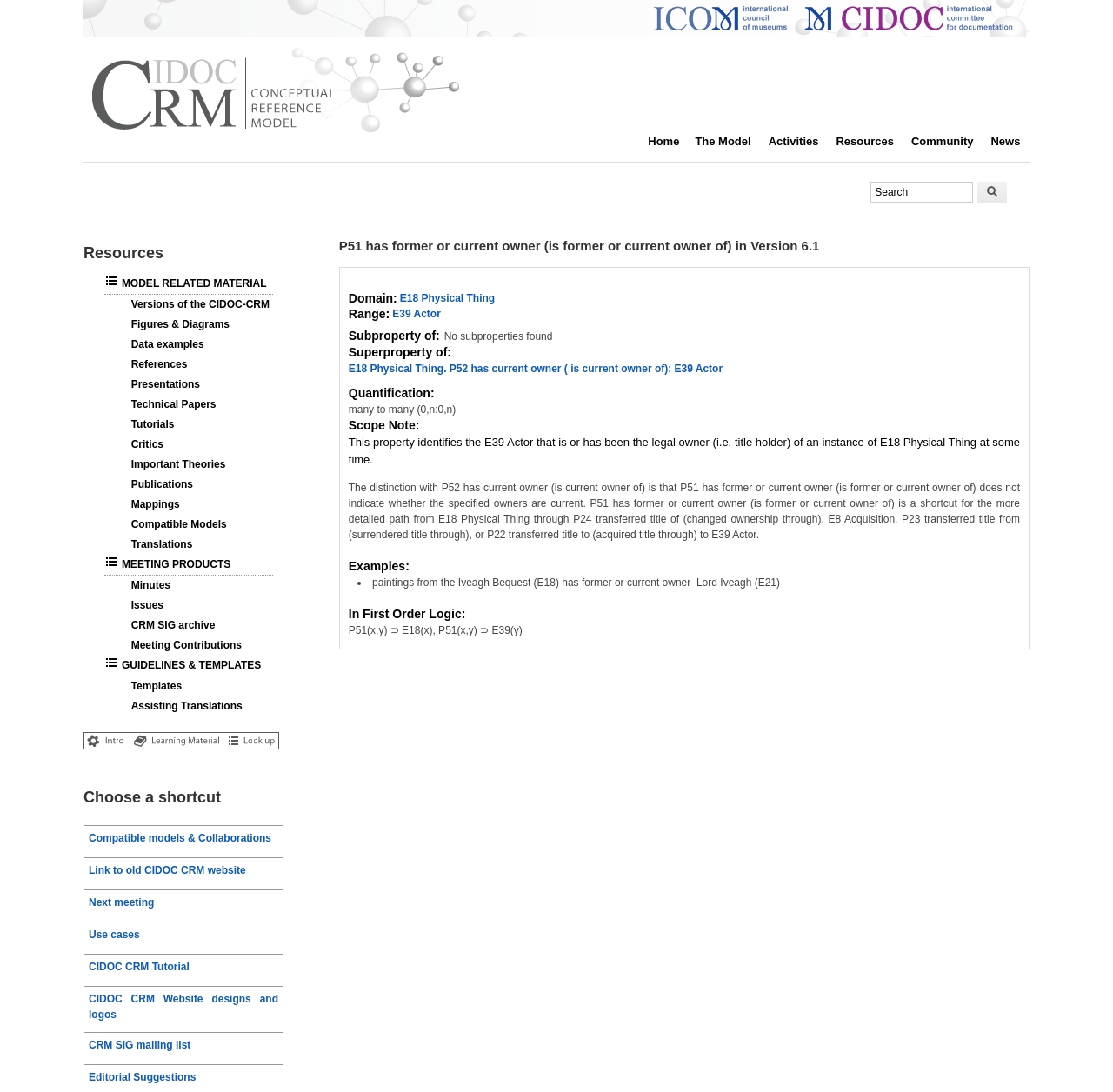Please identify the bounding box coordinates of the element on the webpage that should be clicked to follow this instruction: "View Activities". The bounding box coordinates should be given as four float numbers between 0 and 1, formatted as [left, top, right, bottom].

[0.69, 0.114, 0.751, 0.146]